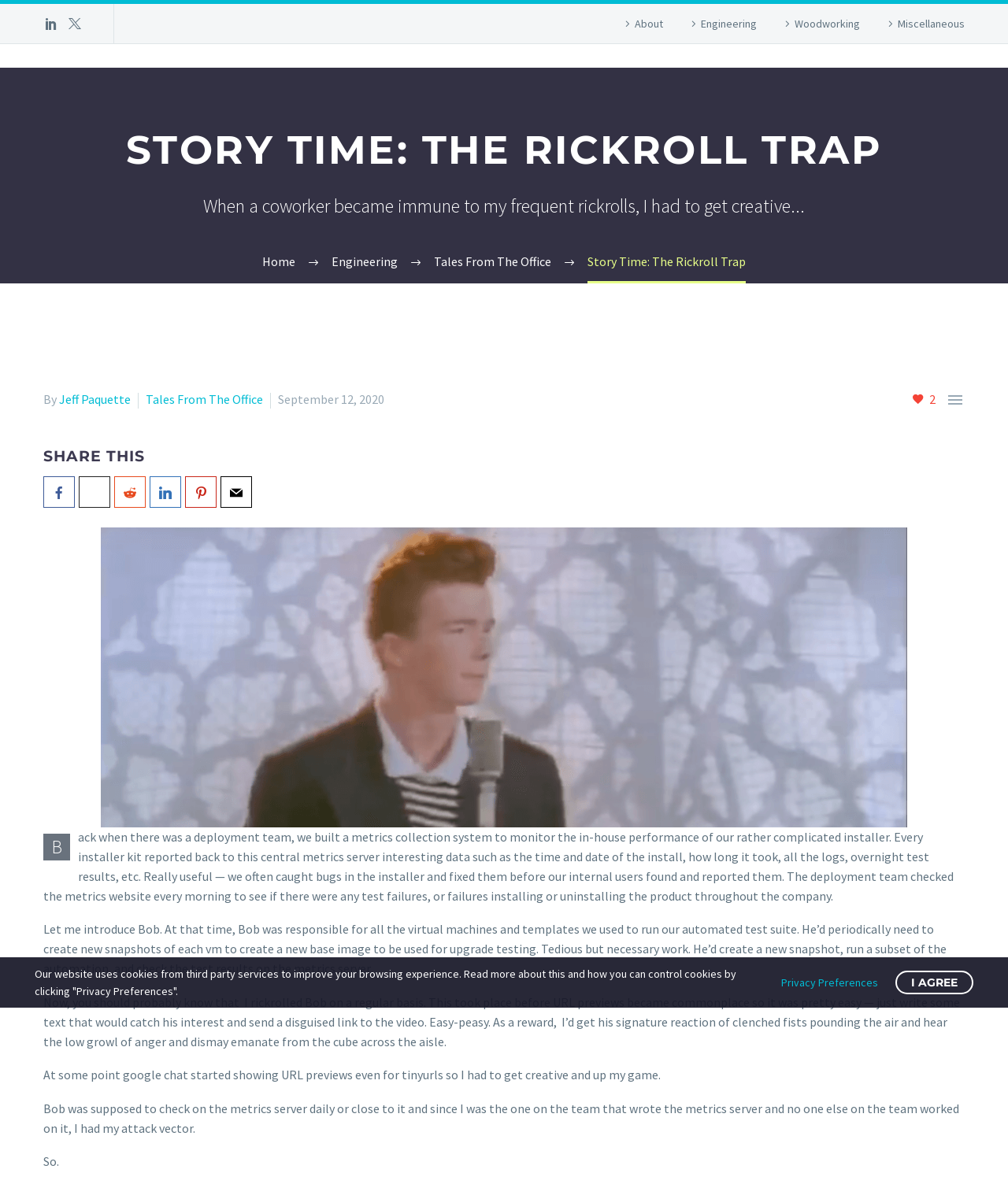Provide the bounding box coordinates for the UI element that is described as: "Main page".

None